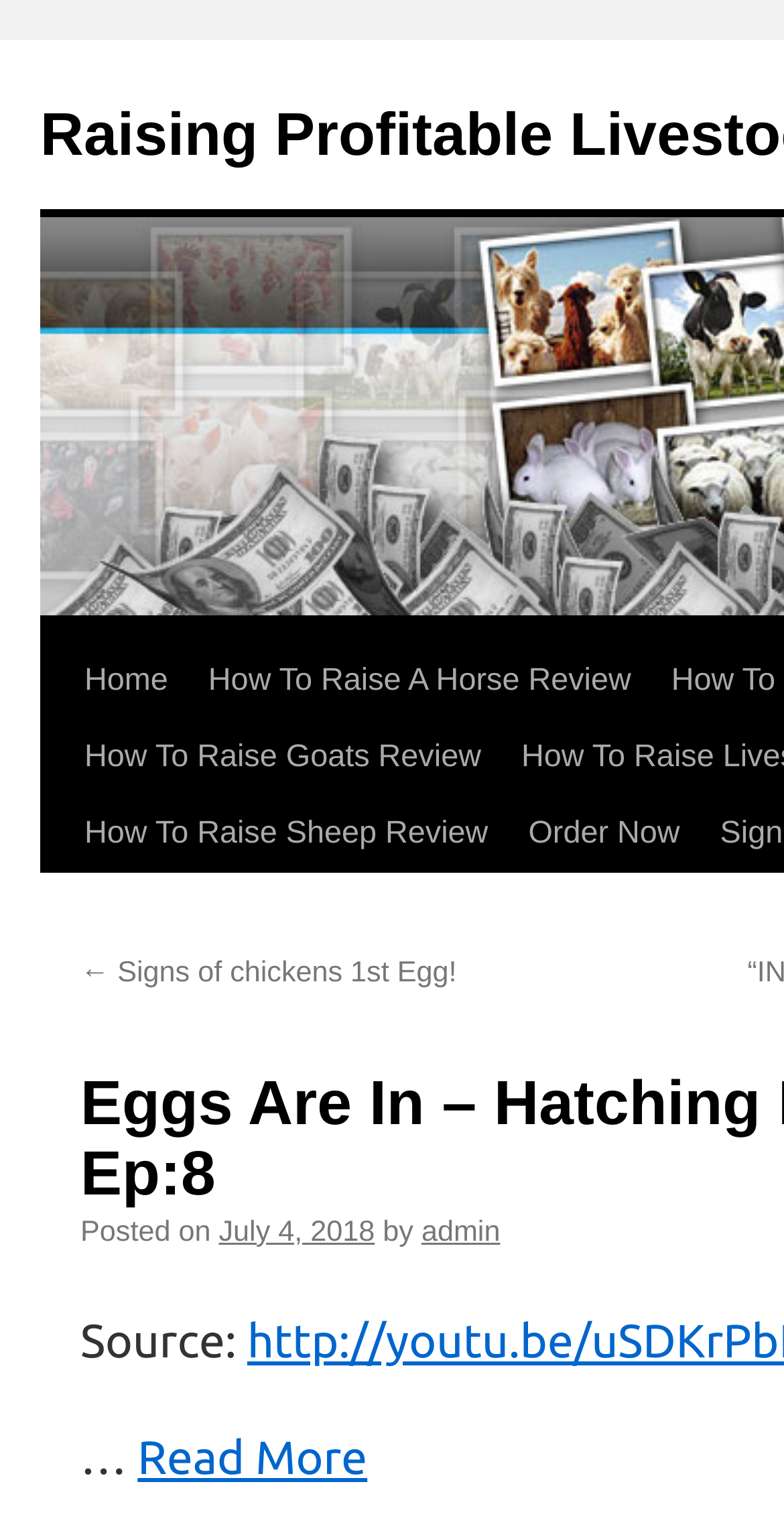What can be done with the 'Read More' link?
Based on the screenshot, provide a one-word or short-phrase response.

Read more about the source